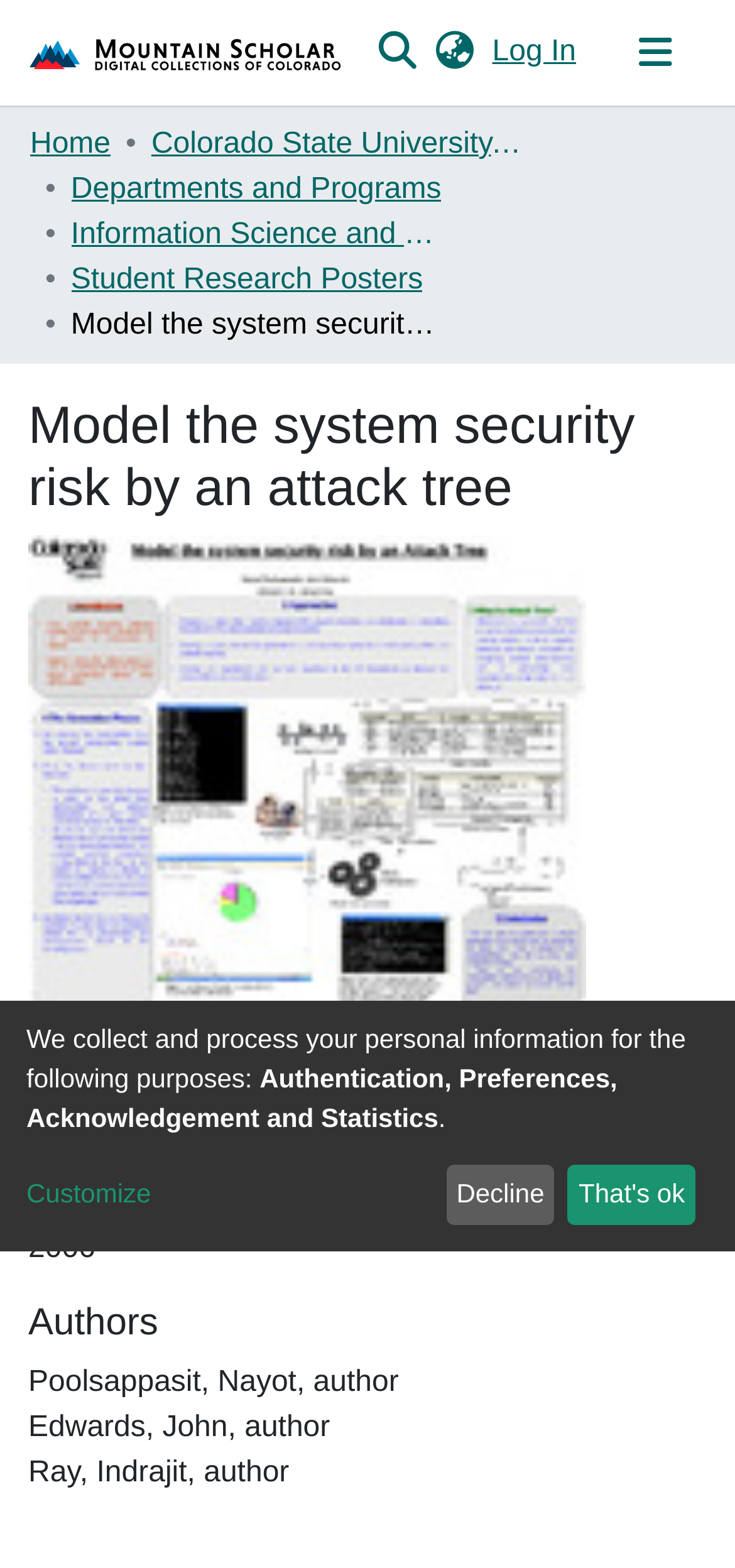What is the file format of the listed document?
Provide an in-depth answer to the question, covering all aspects.

The webpage lists a file named 'COFISTeC2006012.pdf', which suggests that the file format is PDF.